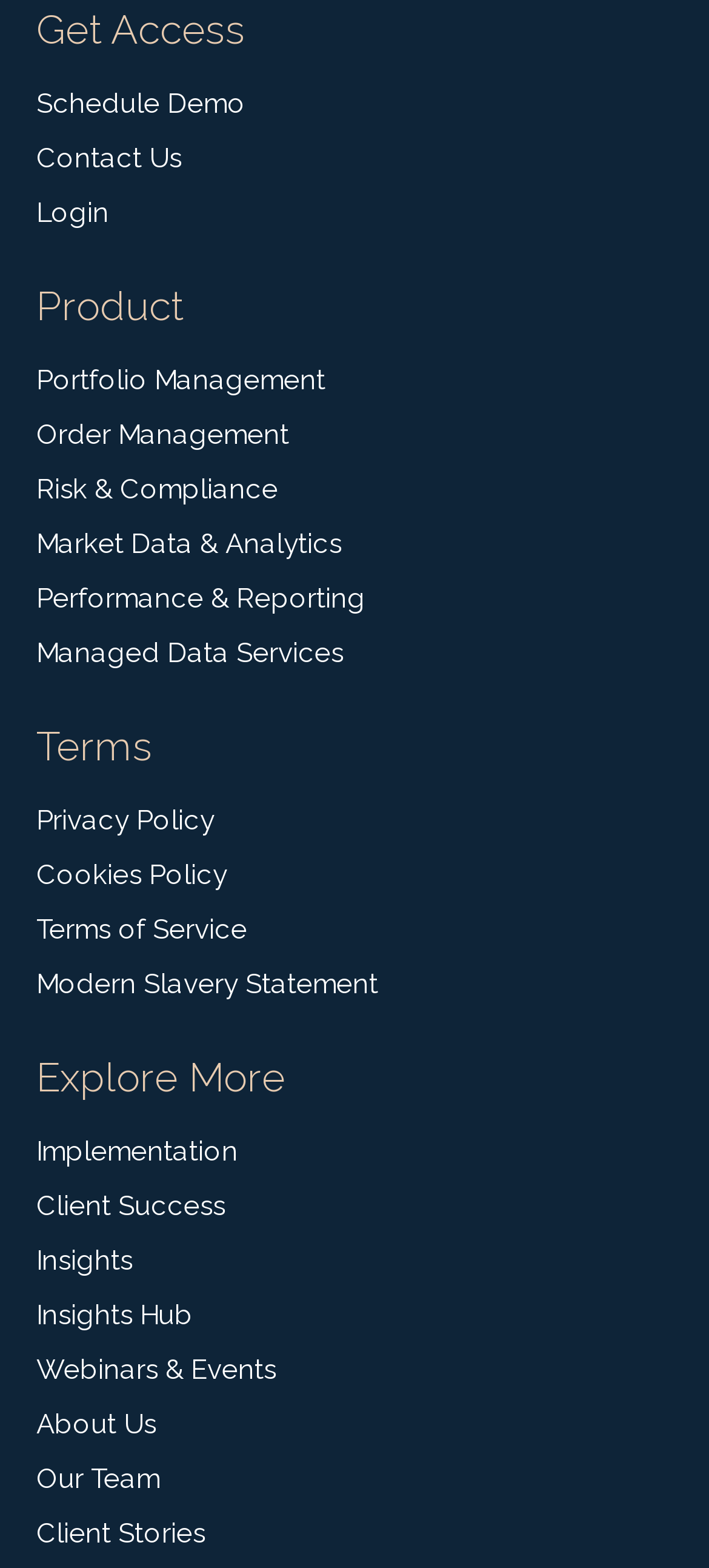Identify the bounding box coordinates of the clickable region necessary to fulfill the following instruction: "Read terms of service". The bounding box coordinates should be four float numbers between 0 and 1, i.e., [left, top, right, bottom].

[0.051, 0.575, 0.949, 0.61]